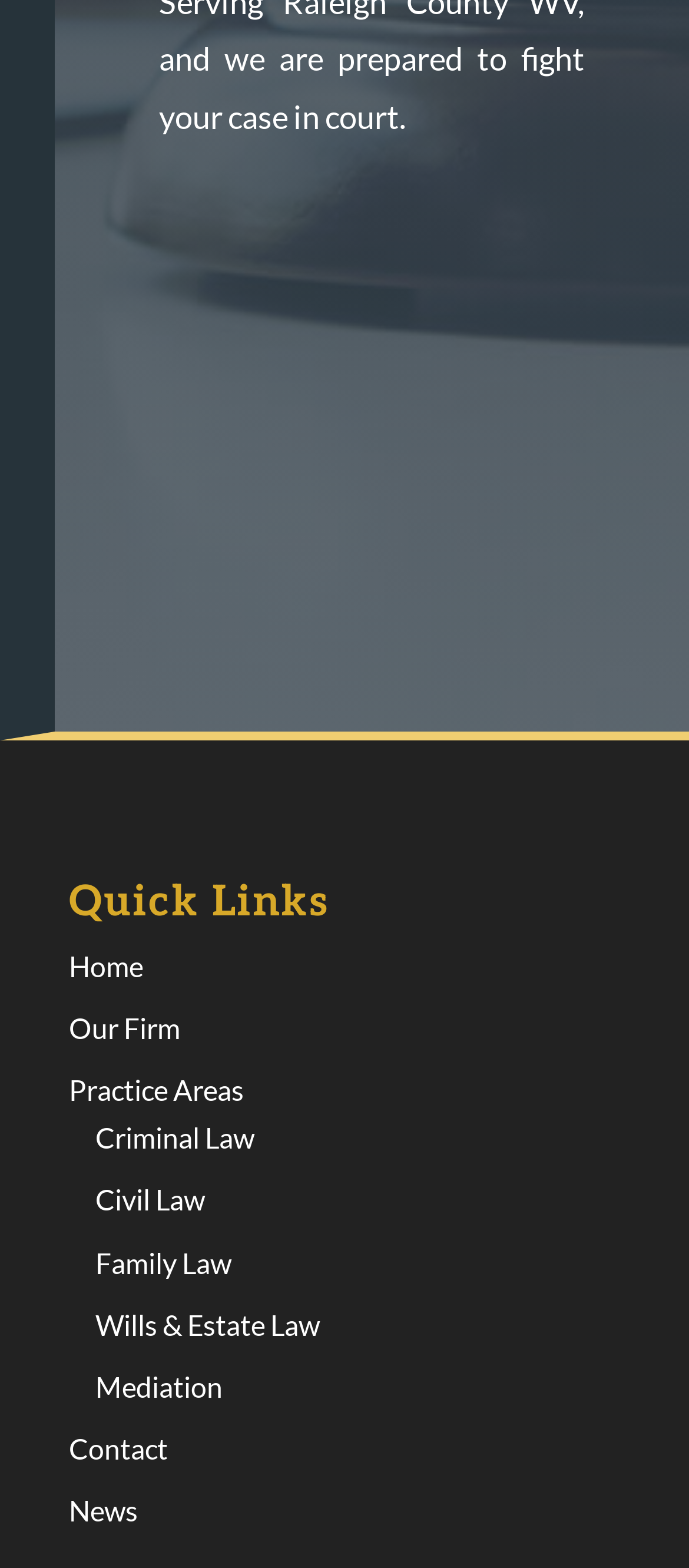Locate the bounding box coordinates of the region to be clicked to comply with the following instruction: "Contact us". The coordinates must be four float numbers between 0 and 1, in the form [left, top, right, bottom].

[0.1, 0.913, 0.244, 0.934]